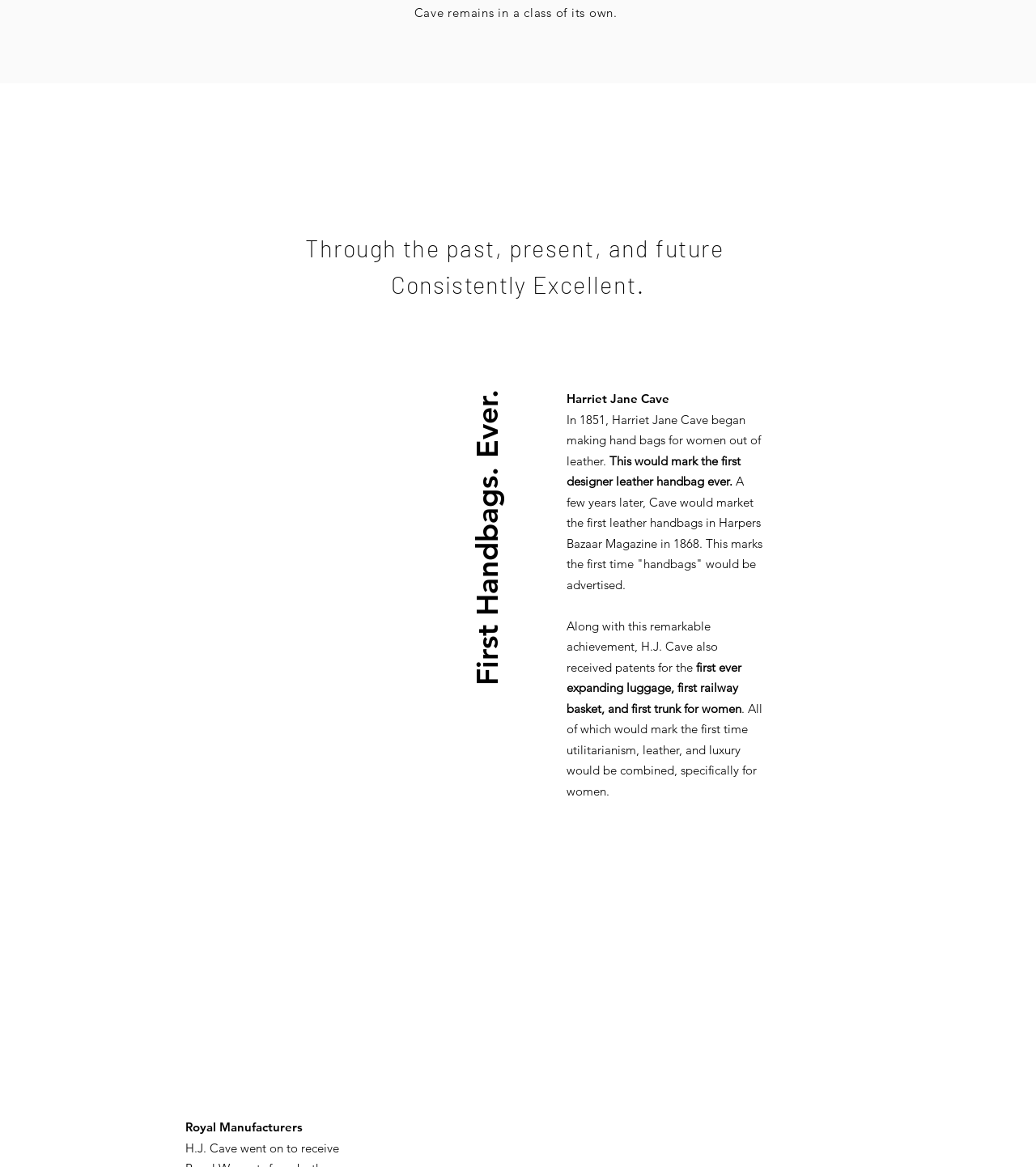What is the theme of the webpage?
Please give a well-detailed answer to the question.

The webpage appears to be about the history of handbags, specifically highlighting the achievements of Harriet Jane Cave, who made the first designer leather handbag and marketed it in a magazine, and also received patents for innovative luggage designs.